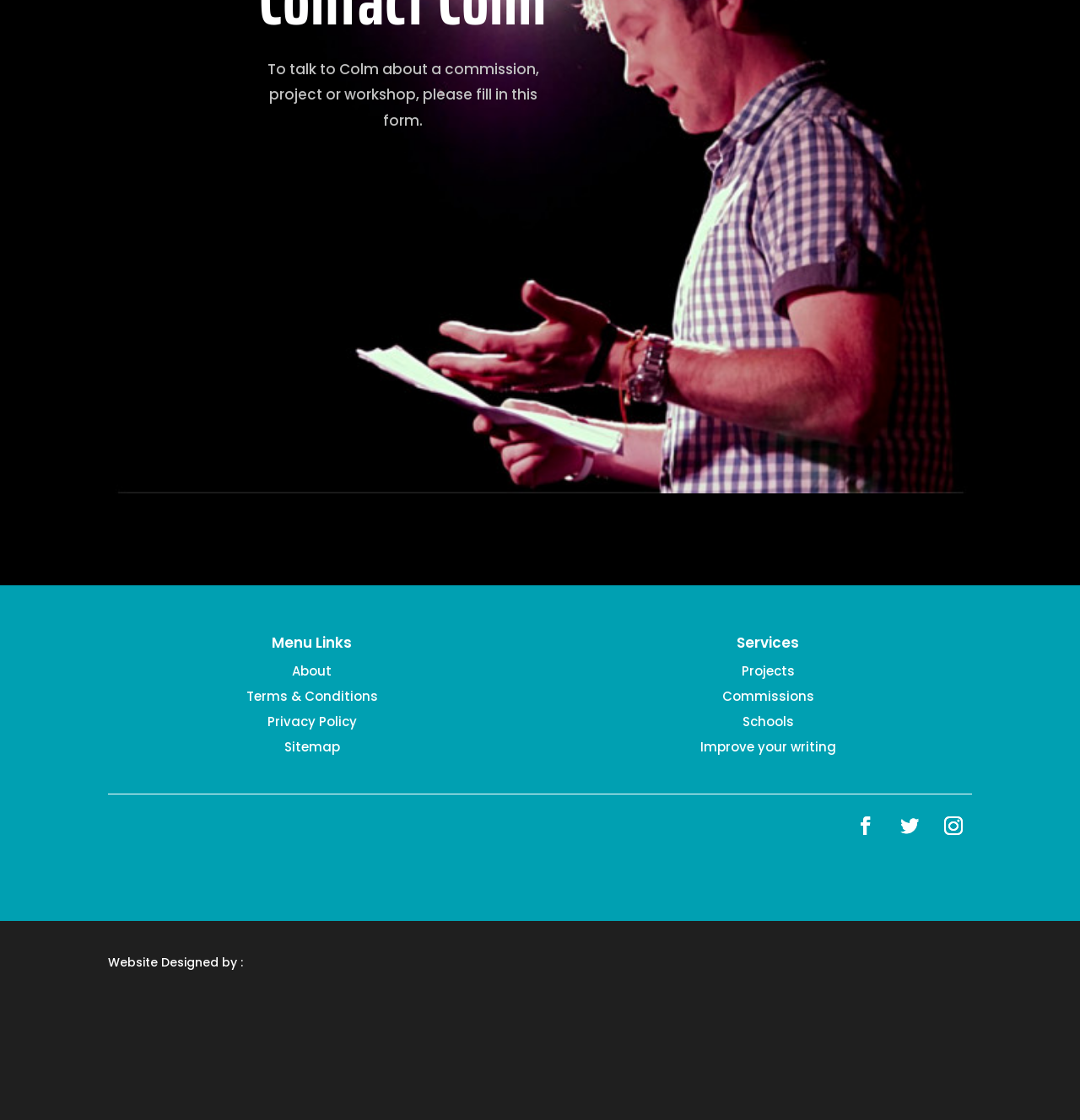Determine the bounding box coordinates of the region I should click to achieve the following instruction: "Click the SEND button". Ensure the bounding box coordinates are four float numbers between 0 and 1, i.e., [left, top, right, bottom].

[0.469, 0.409, 0.547, 0.443]